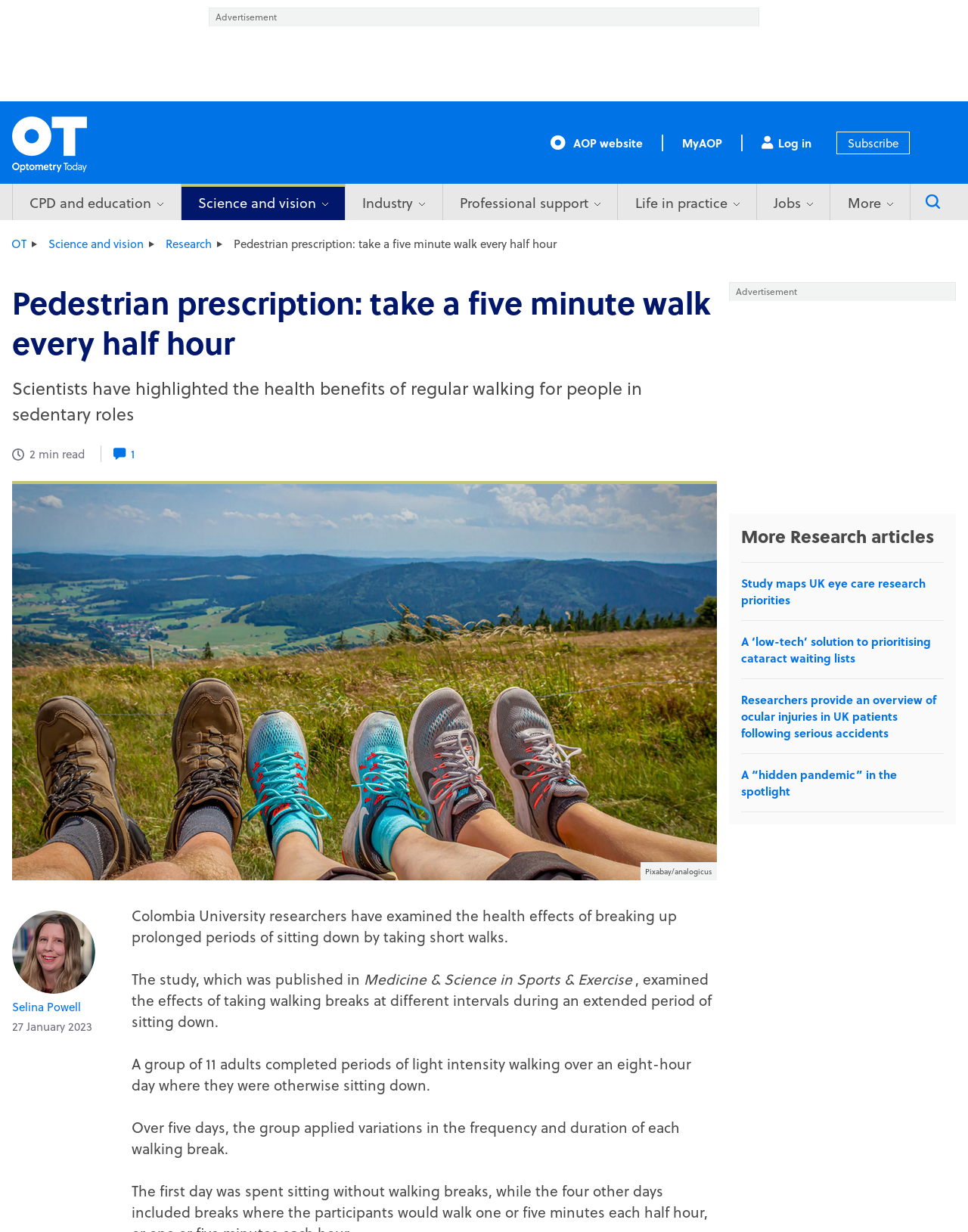Using the element description Facebook, predict the bounding box coordinates for the UI element. Provide the coordinates in (top-left x, top-left y, bottom-right x, bottom-right y) format with values ranging from 0 to 1.

[0.356, 0.724, 0.643, 0.749]